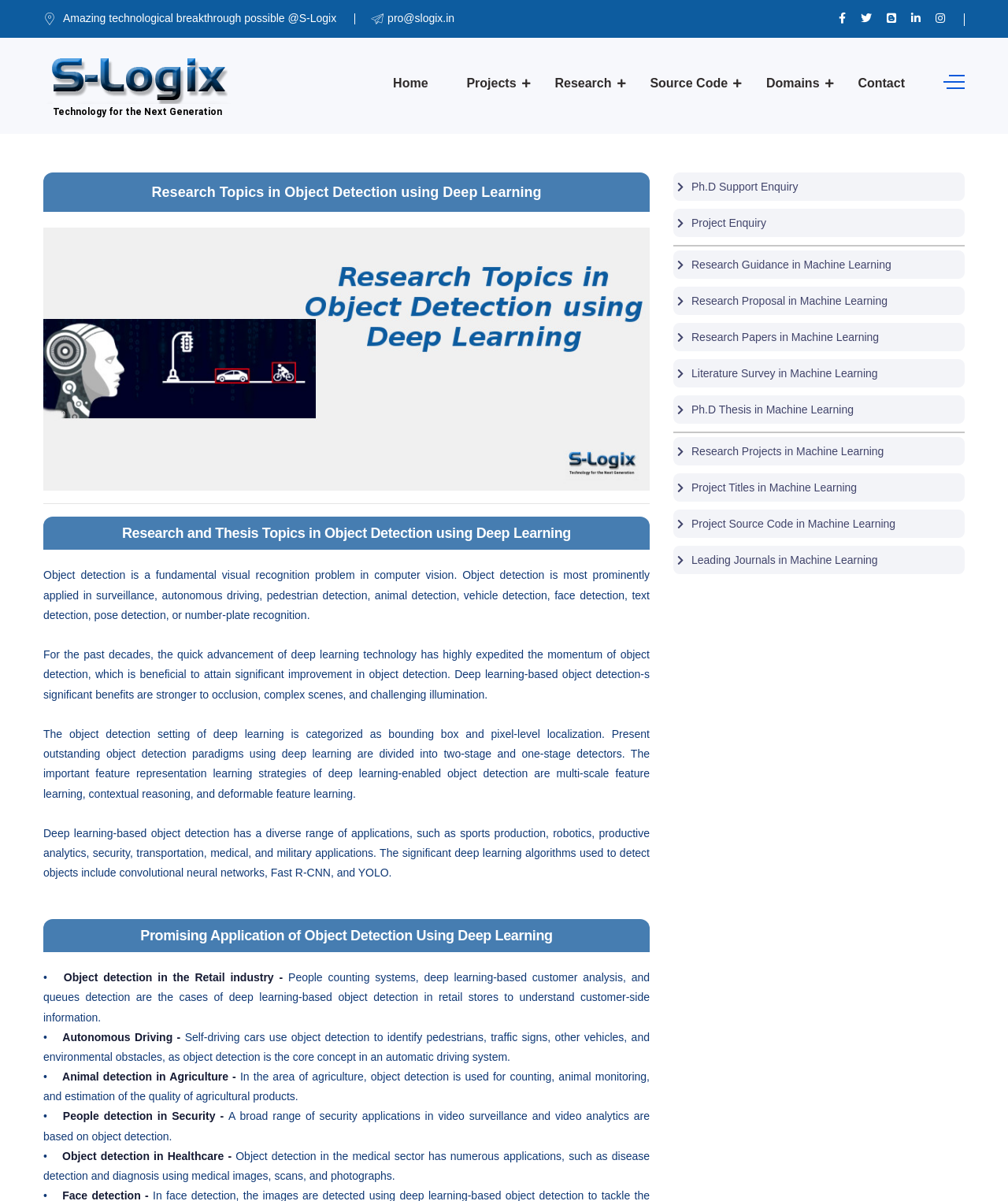How many application areas of object detection are listed?
Refer to the image and respond with a one-word or short-phrase answer.

5